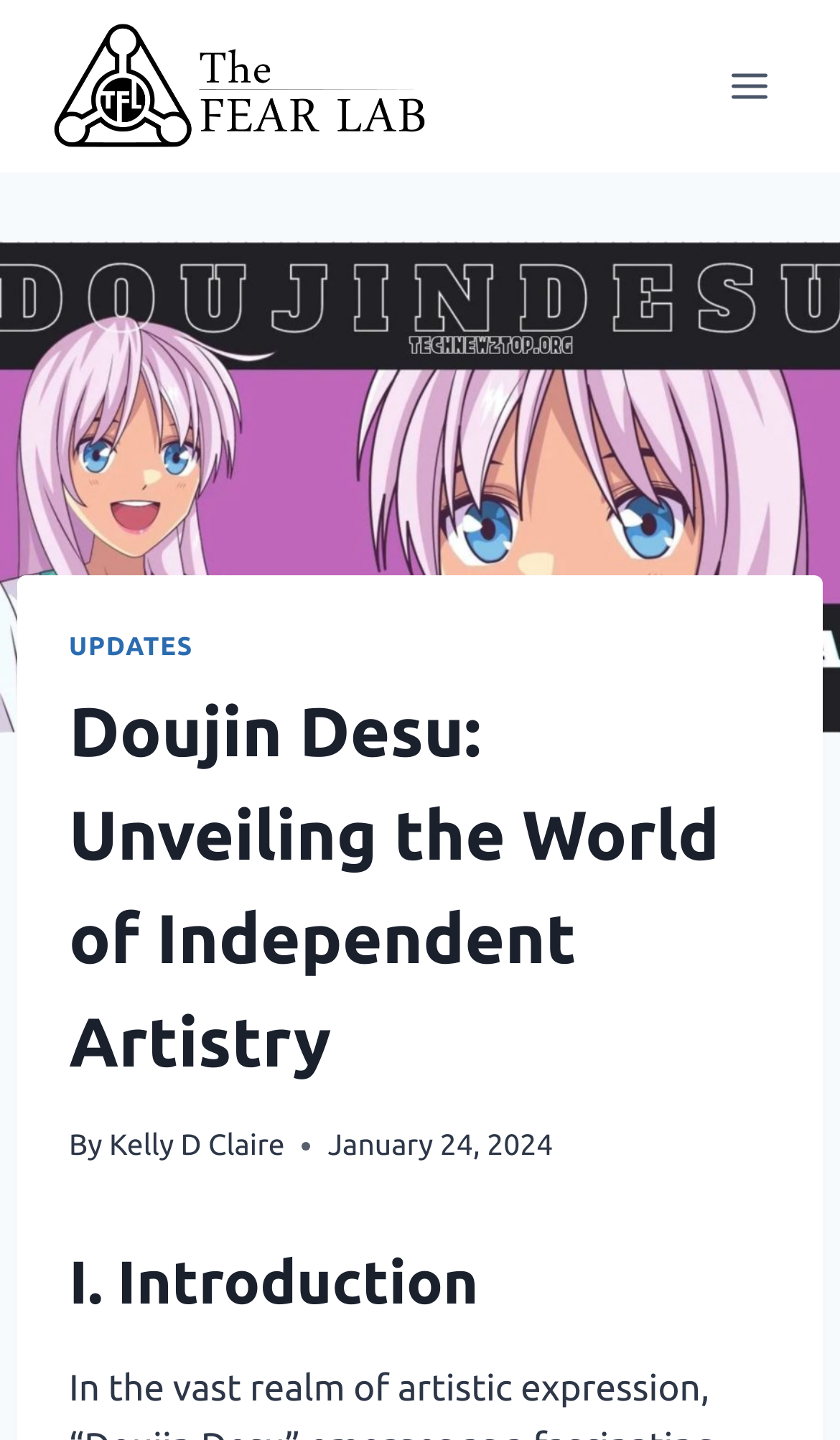What is the purpose of the button at the top-right corner?
Carefully analyze the image and provide a thorough answer to the question.

The button is located at the top-right corner of the webpage, and it is labeled as 'Open menu', suggesting that it is used to open a menu or navigation panel.